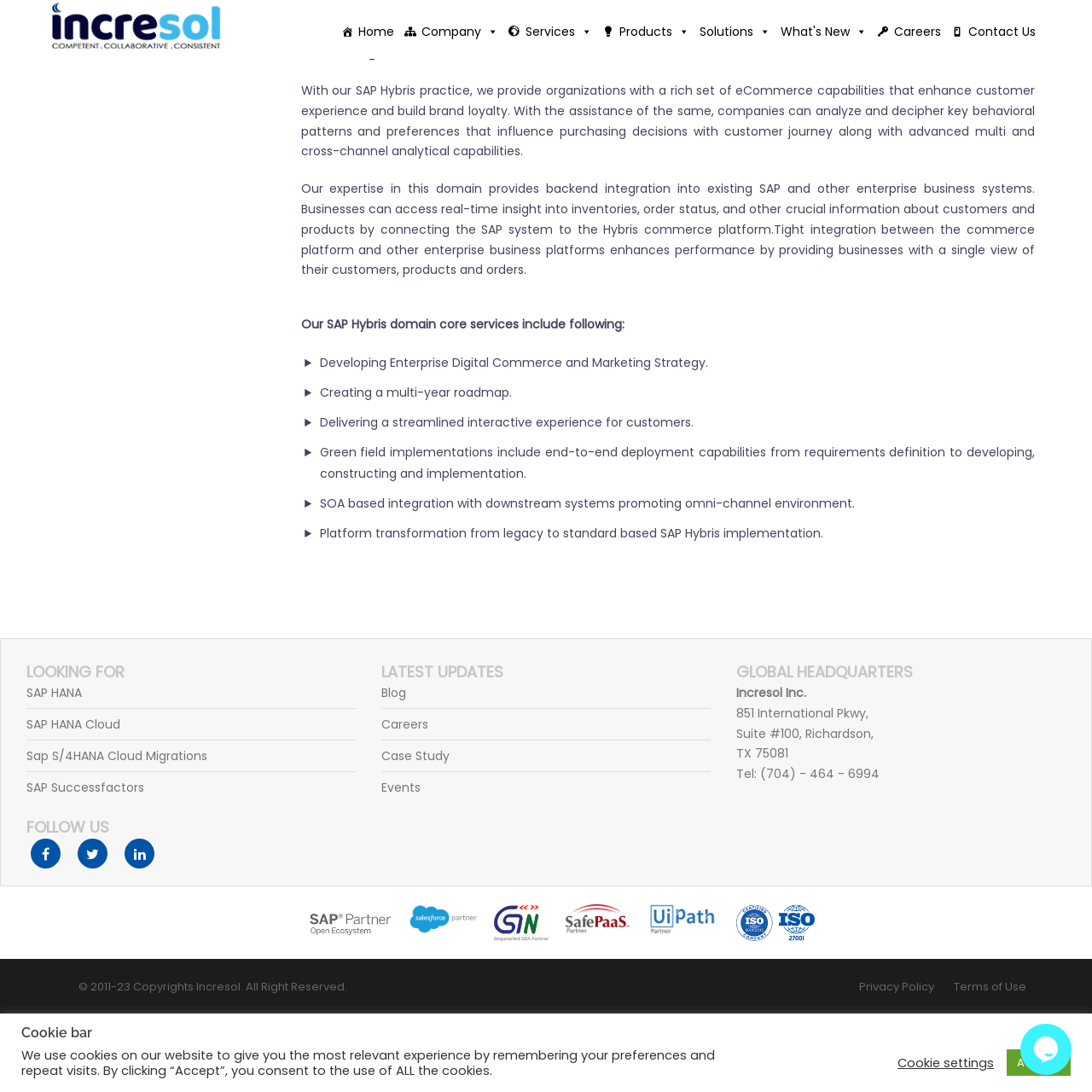Present a detailed account of what is displayed on the webpage.

The webpage is about SAP Hybris, a practice that provides organizations with eCommerce capabilities to enhance customer experience and build brand loyalty. At the top, there is a logo and a navigation menu with links to Home, Company, Services, Products, Solutions, What's New, Careers, and Contact Us. 

Below the navigation menu, there is a main section that contains an article with a heading "SAP Hybris" and three paragraphs of text. The first paragraph describes the SAP Hybris practice, while the second paragraph explains how it provides backend integration into existing SAP and other enterprise business systems. The third paragraph lists the core services offered, including developing enterprise digital commerce and marketing strategy, creating a multi-year roadmap, and delivering a streamlined interactive experience for customers.

On the right side of the page, there is a complementary section with three columns. The first column has headings "LOOKING FOR", "FOLLOW US", and "LATEST UPDATES", with links to SAP HANA, SAP HANA Cloud, SAP S/4HANA Cloud Migrations, SAP Successfactors, Blog, Careers, Case Study, and Events. The second column has a heading "GLOBAL HEADQUARTERS" with the address and contact information of Incresol Inc. The third column has a layout table with six images.

At the bottom of the page, there is a content information section with a copyright notice, links to Privacy Policy and Terms of Use, and a cookie bar with a message about the use of cookies and buttons to accept or set cookie settings. There is also a chat widget iframe at the bottom right corner of the page.